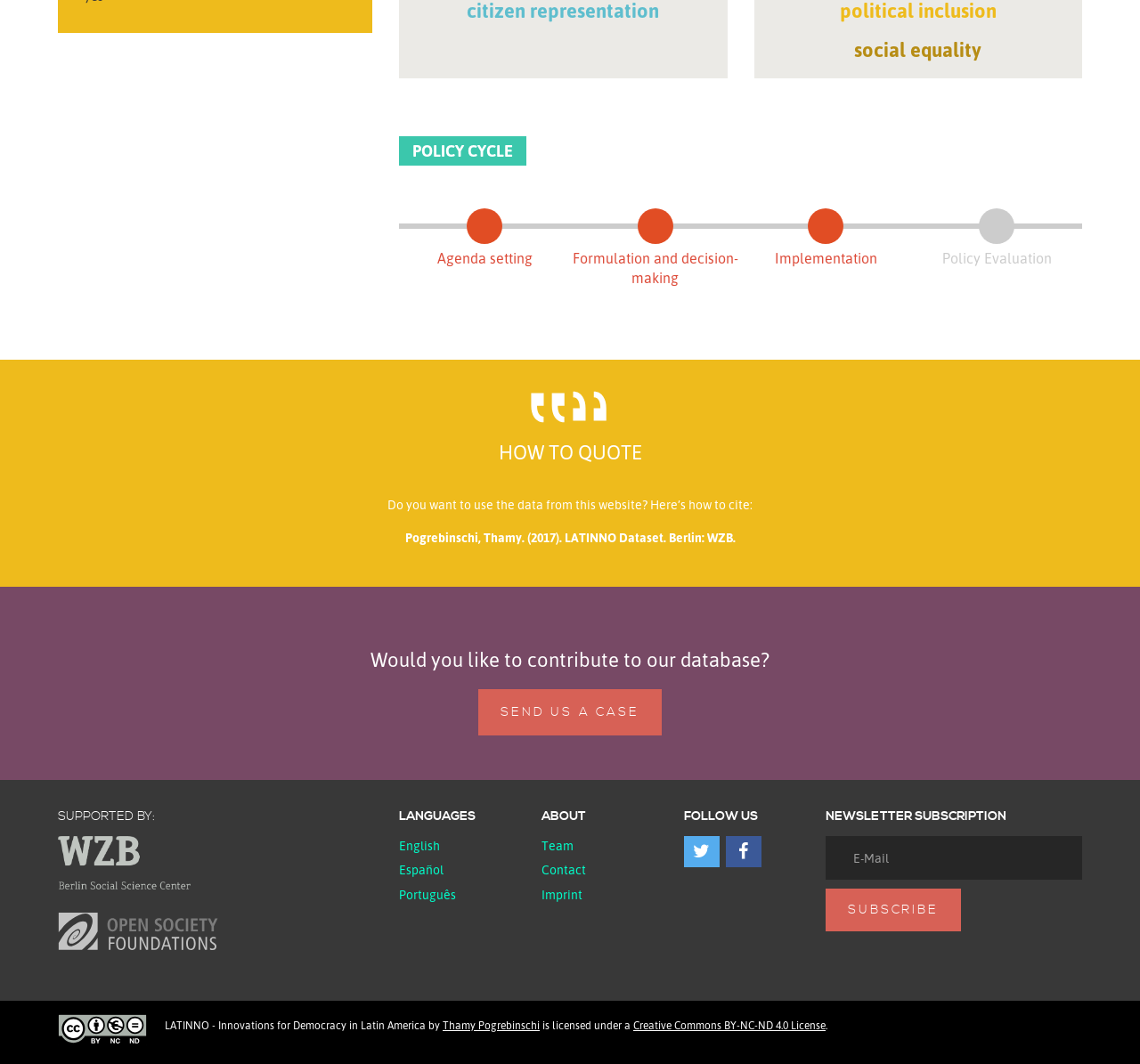Please specify the bounding box coordinates of the area that should be clicked to accomplish the following instruction: "Subscribe to the newsletter". The coordinates should consist of four float numbers between 0 and 1, i.e., [left, top, right, bottom].

[0.725, 0.835, 0.843, 0.875]